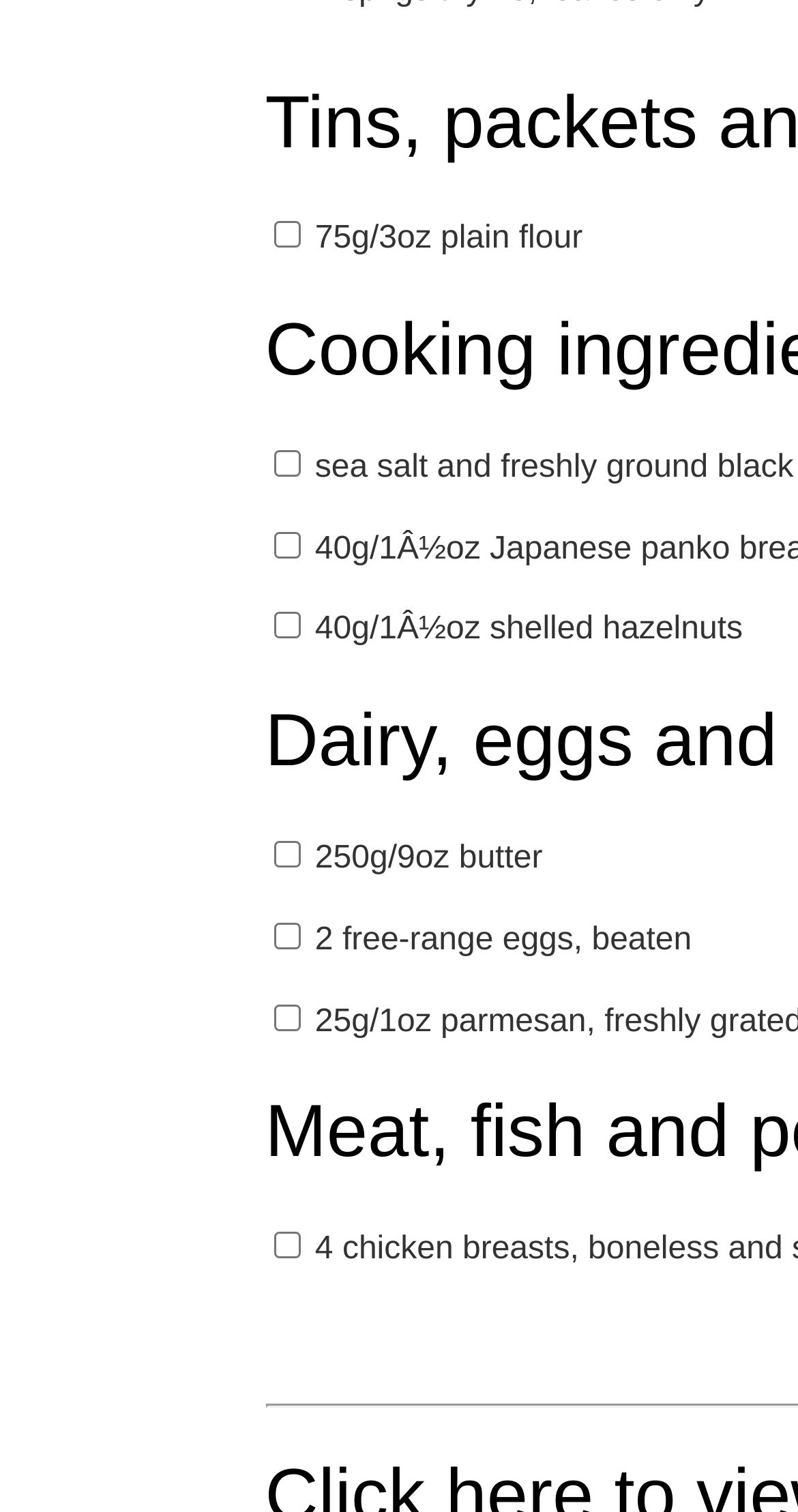Locate the bounding box of the UI element defined by this description: "parent_node: 250g/9oz butter". The coordinates should be given as four float numbers between 0 and 1, formatted as [left, top, right, bottom].

[0.342, 0.556, 0.376, 0.574]